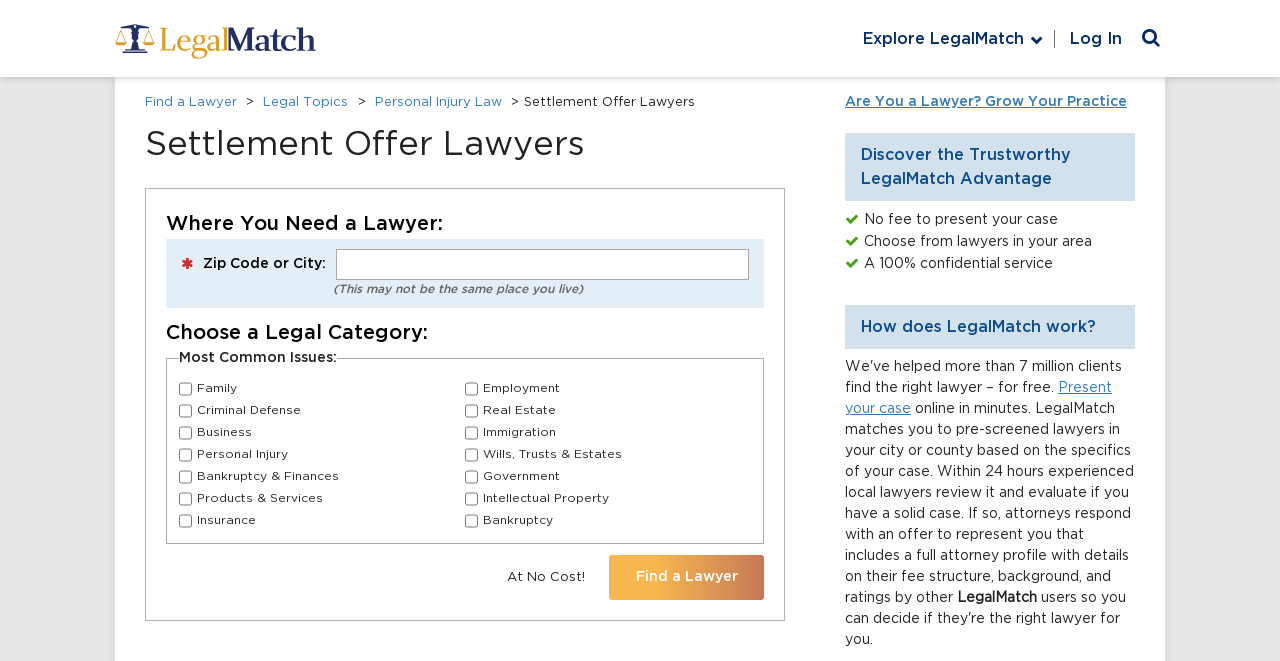What is the logo of the website?
Use the image to answer the question with a single word or phrase.

LegalMatch Logo